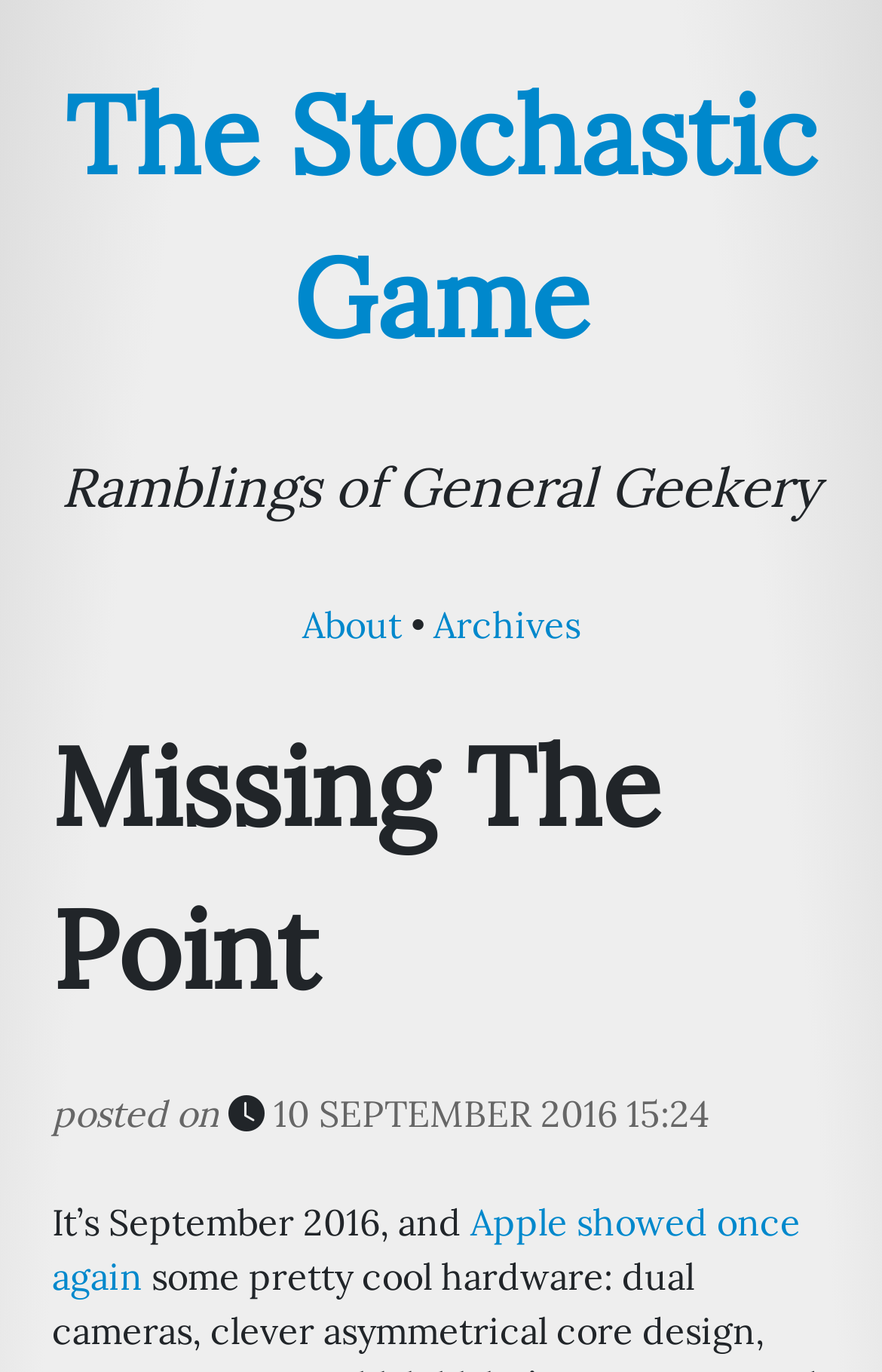How many links are in the navigation menu?
Utilize the information in the image to give a detailed answer to the question.

The navigation menu consists of three links: 'The Stochastic Game', 'About', and 'Archives'. These links are located at the top of the webpage and are used to navigate to different sections of the website.